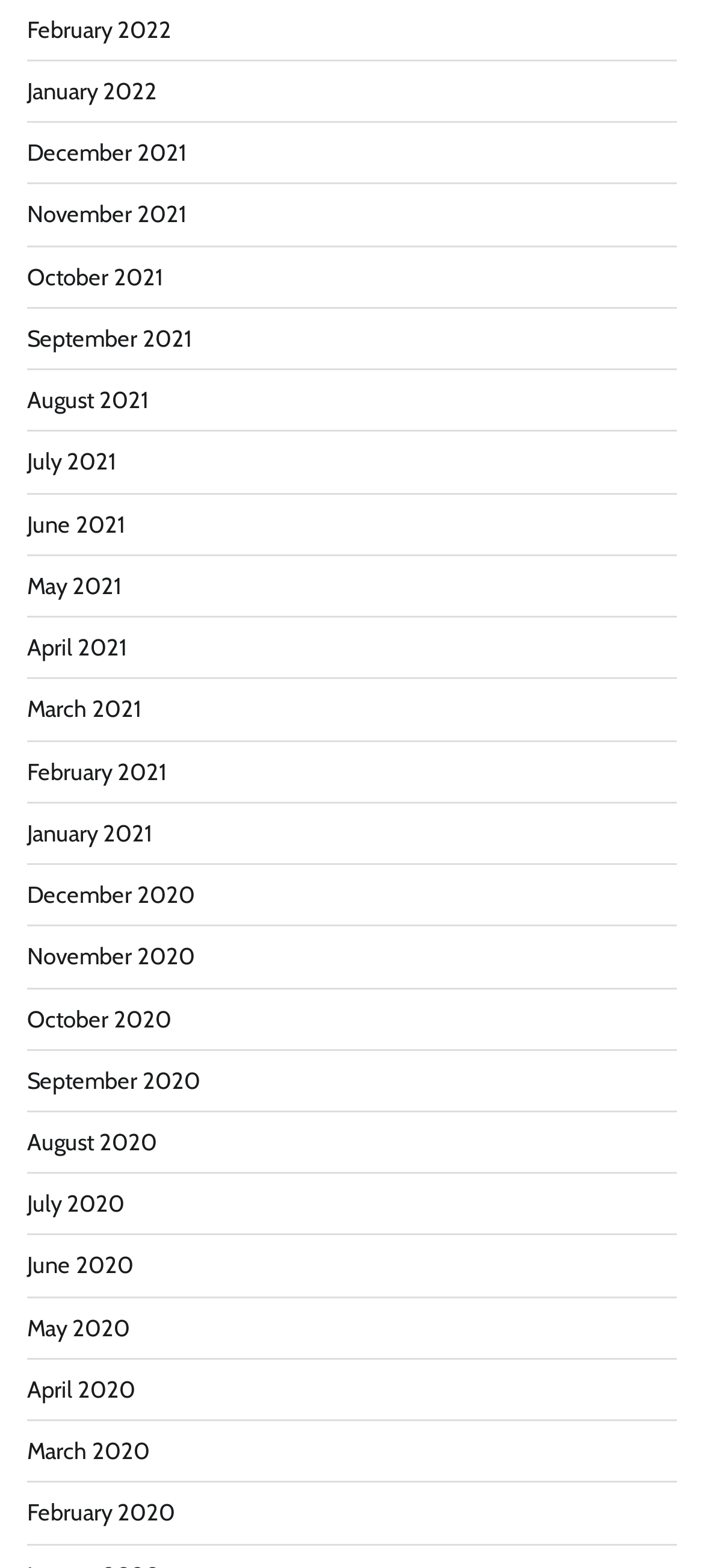What is the earliest month listed?
Observe the image and answer the question with a one-word or short phrase response.

February 2020